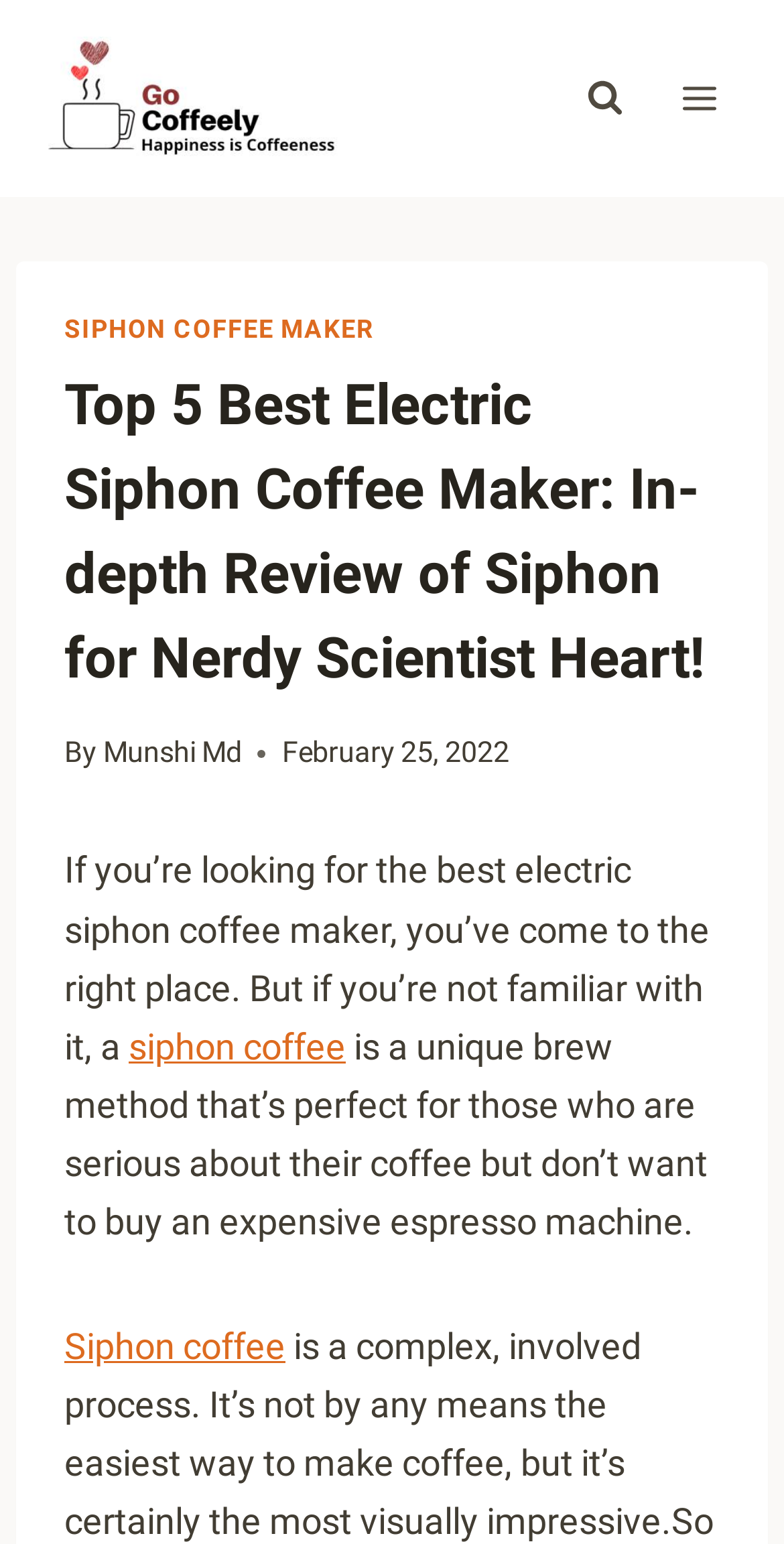What is the purpose of the 'Scroll to top' button?
Kindly give a detailed and elaborate answer to the question.

The 'Scroll to top' button is located at the bottom right corner of the page, with bounding box coordinates [0.872, 0.8, 0.923, 0.826]. This suggests that the purpose of the button is to allow users to scroll to the top of the page.